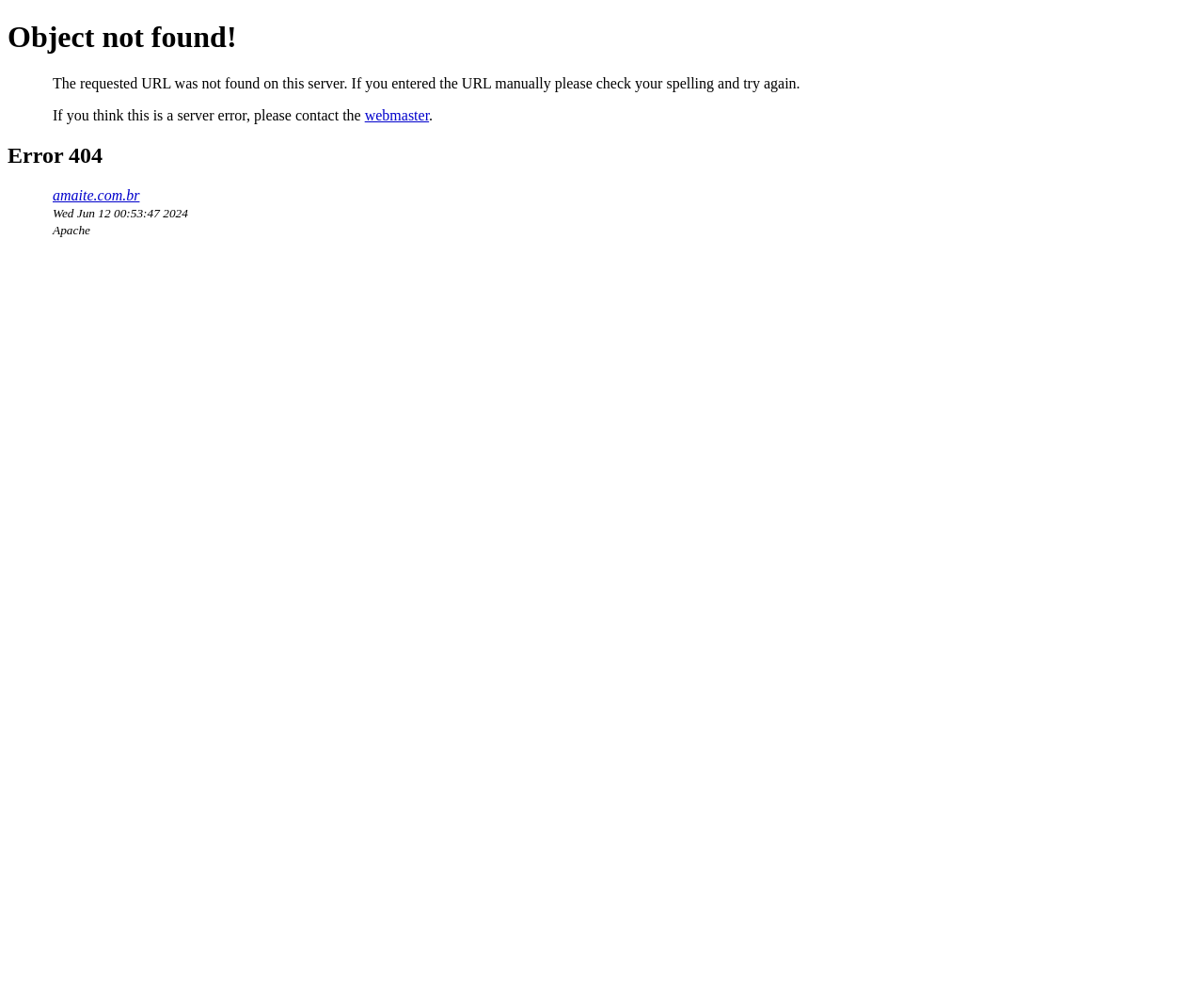Use a single word or phrase to answer the question:
What is the error code displayed on the webpage?

404